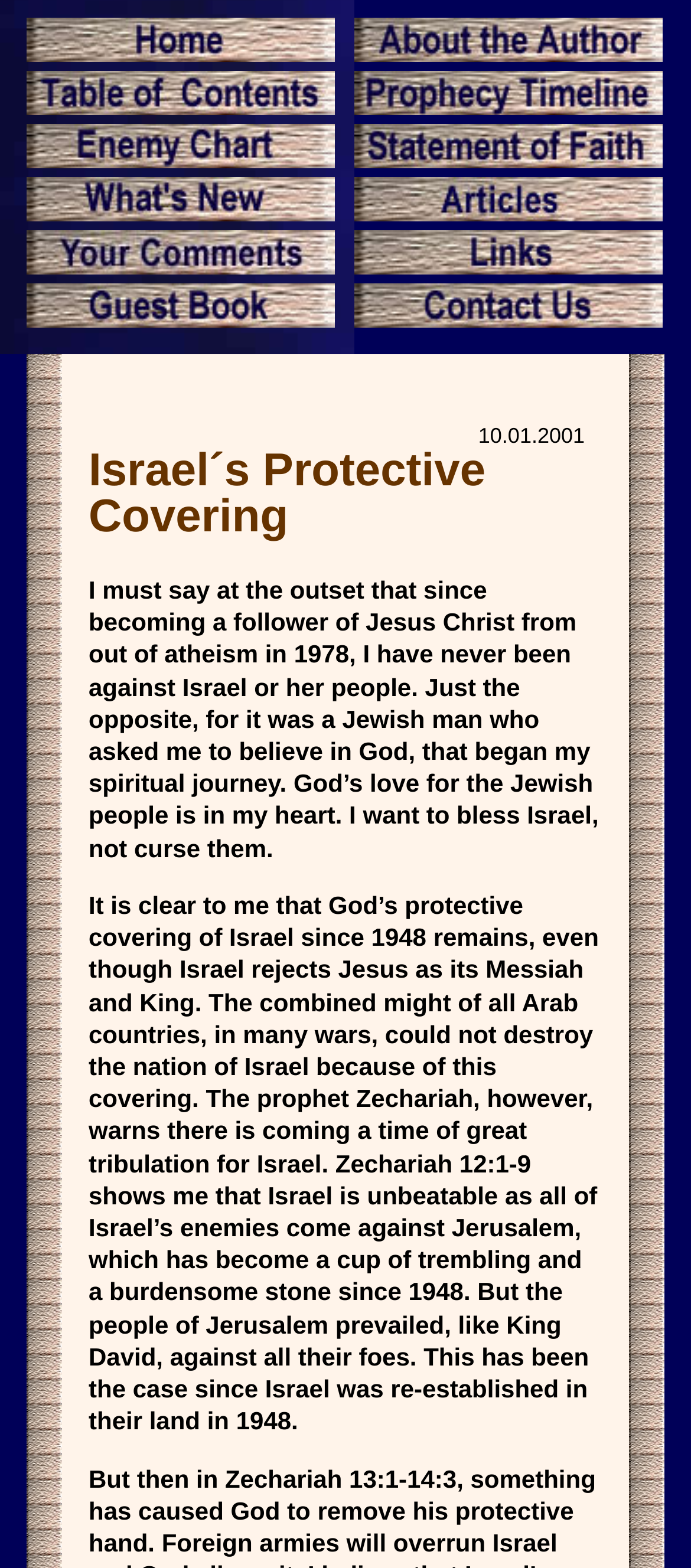Please give the bounding box coordinates of the area that should be clicked to fulfill the following instruction: "Click on the 'Next »' link". The coordinates should be in the format of four float numbers from 0 to 1, i.e., [left, top, right, bottom].

None